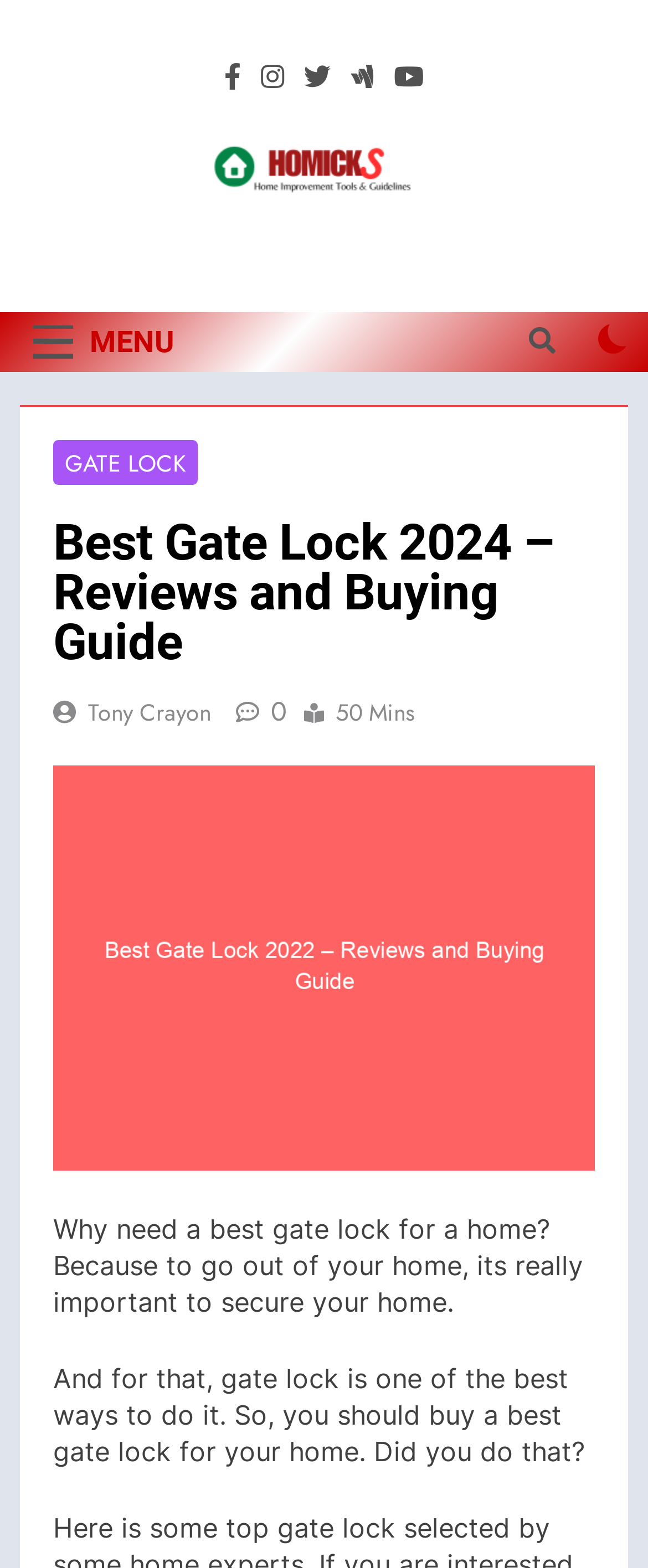What is the topic of the webpage?
Examine the image and give a concise answer in one word or a short phrase.

Gate lock